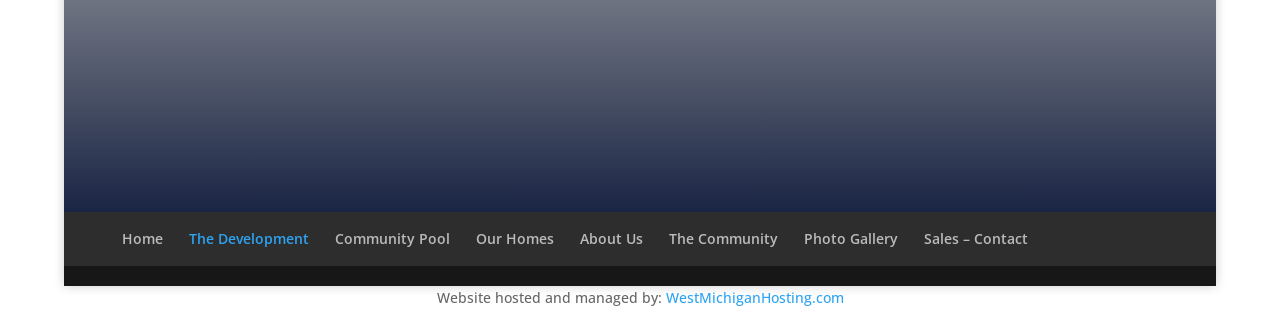Look at the image and answer the question in detail:
What is the purpose of the link 'Sales – Contact'?

The link 'Sales – Contact' is located among other links like 'Home', 'The Development', and 'About Us', suggesting that it is a navigation link. Its position and content imply that it is intended for users to contact the sales team, possibly to inquire about properties or services.